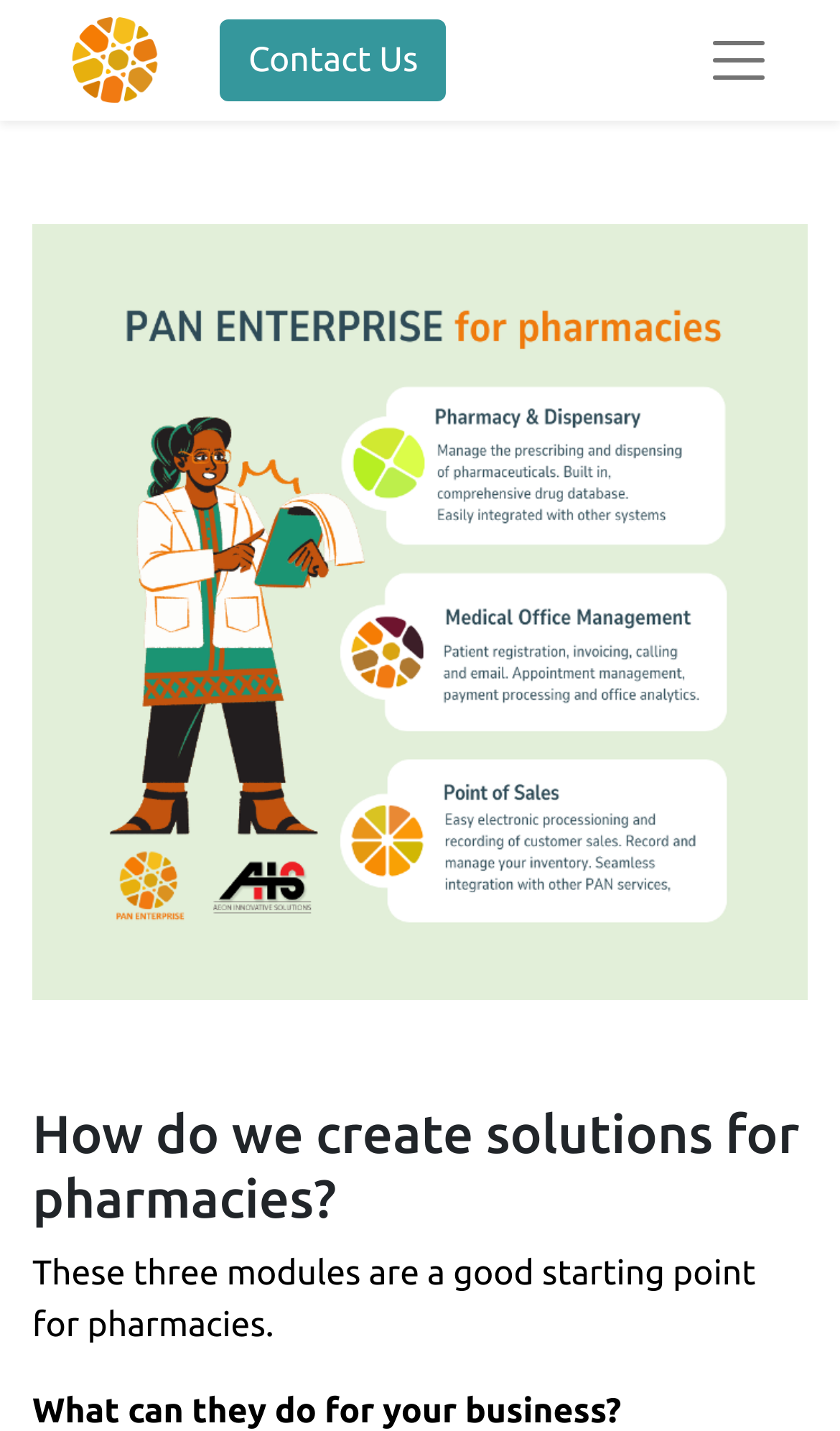Give an extensive and precise description of the webpage.

The webpage appears to be related to PAN Enterprise, a pharmacy dispensary. At the top left corner, there is a logo of PAN Enterprise, which is an image with a link. To the right of the logo, there is a "Contact Us" link. On the top right corner, there is an unnamed button.

Below the top section, the main content area begins. The page has a heading that asks "How do we create solutions for pharmacies?" This heading is positioned near the top of the main content area. Below the heading, there is a paragraph of text that explains that three modules are a good starting point for pharmacies.